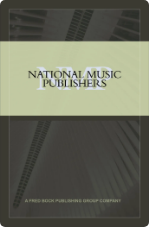Use a single word or phrase to answer this question: 
What is the affiliation of the publisher?

A Fred Bock Publishing Group Company